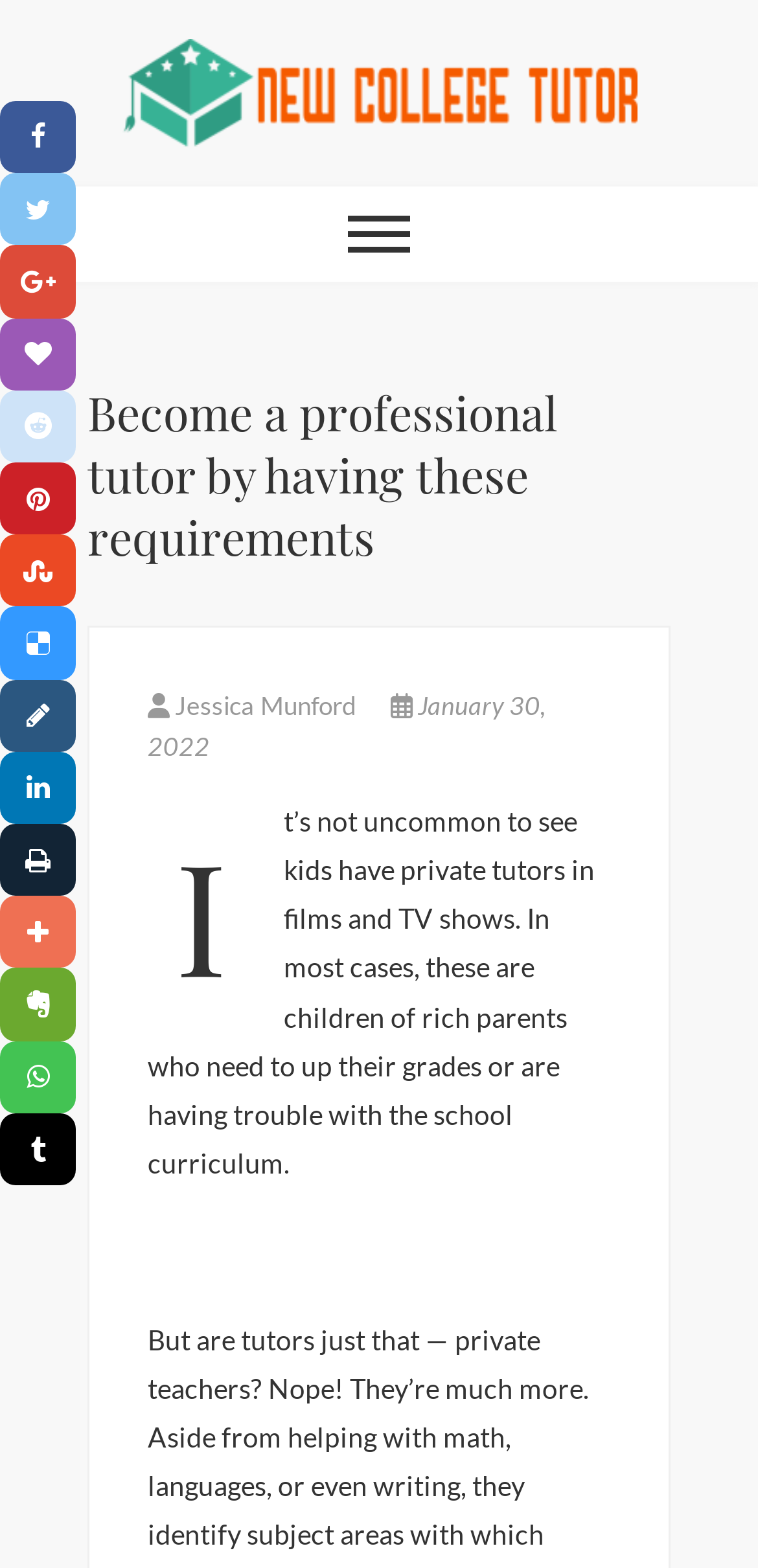Give the bounding box coordinates for the element described by: "New College Tutor".

[0.16, 0.094, 0.876, 0.153]